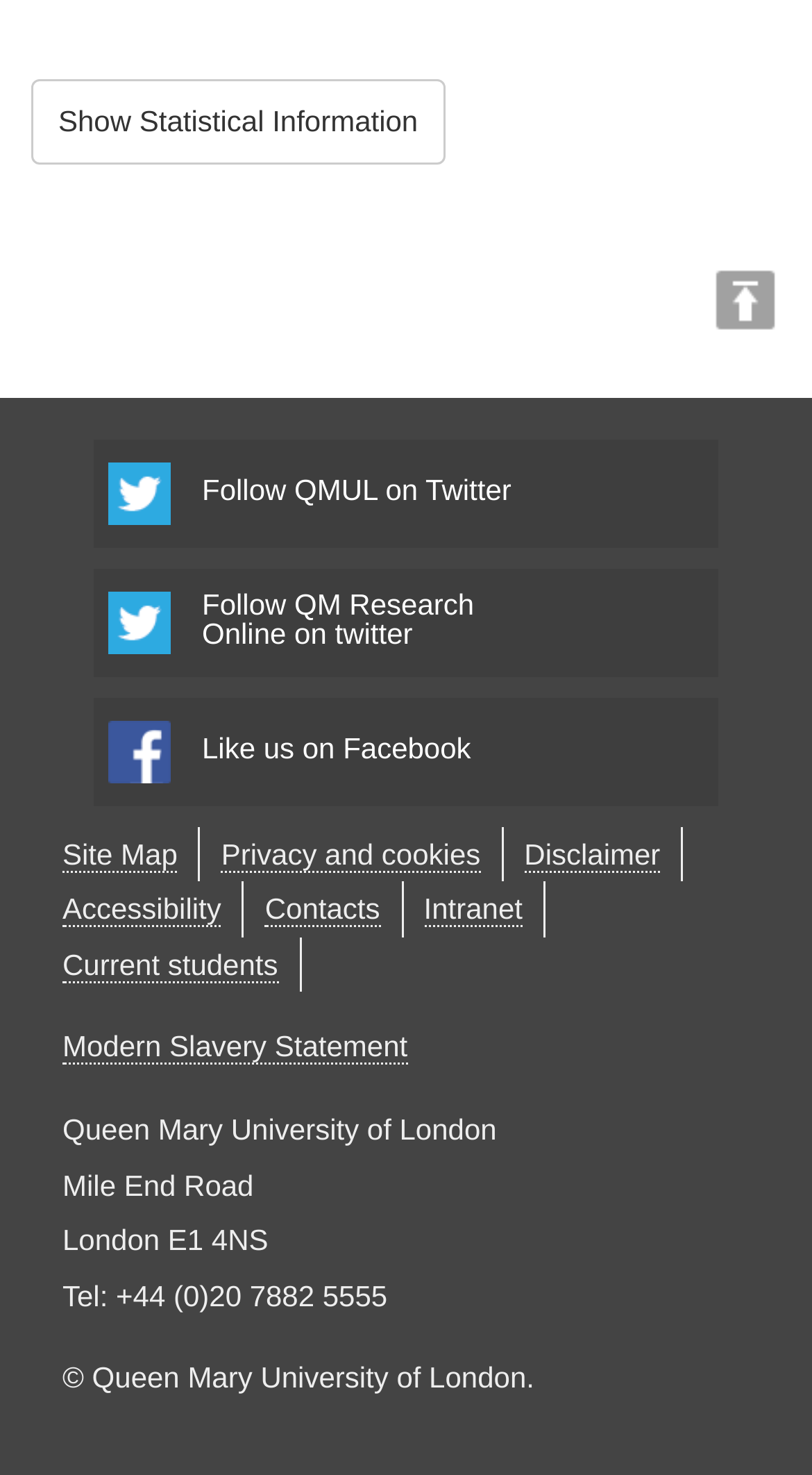Provide a brief response to the question using a single word or phrase: 
What is the address of Queen Mary University of London?

Mile End Road, London E1 4NS